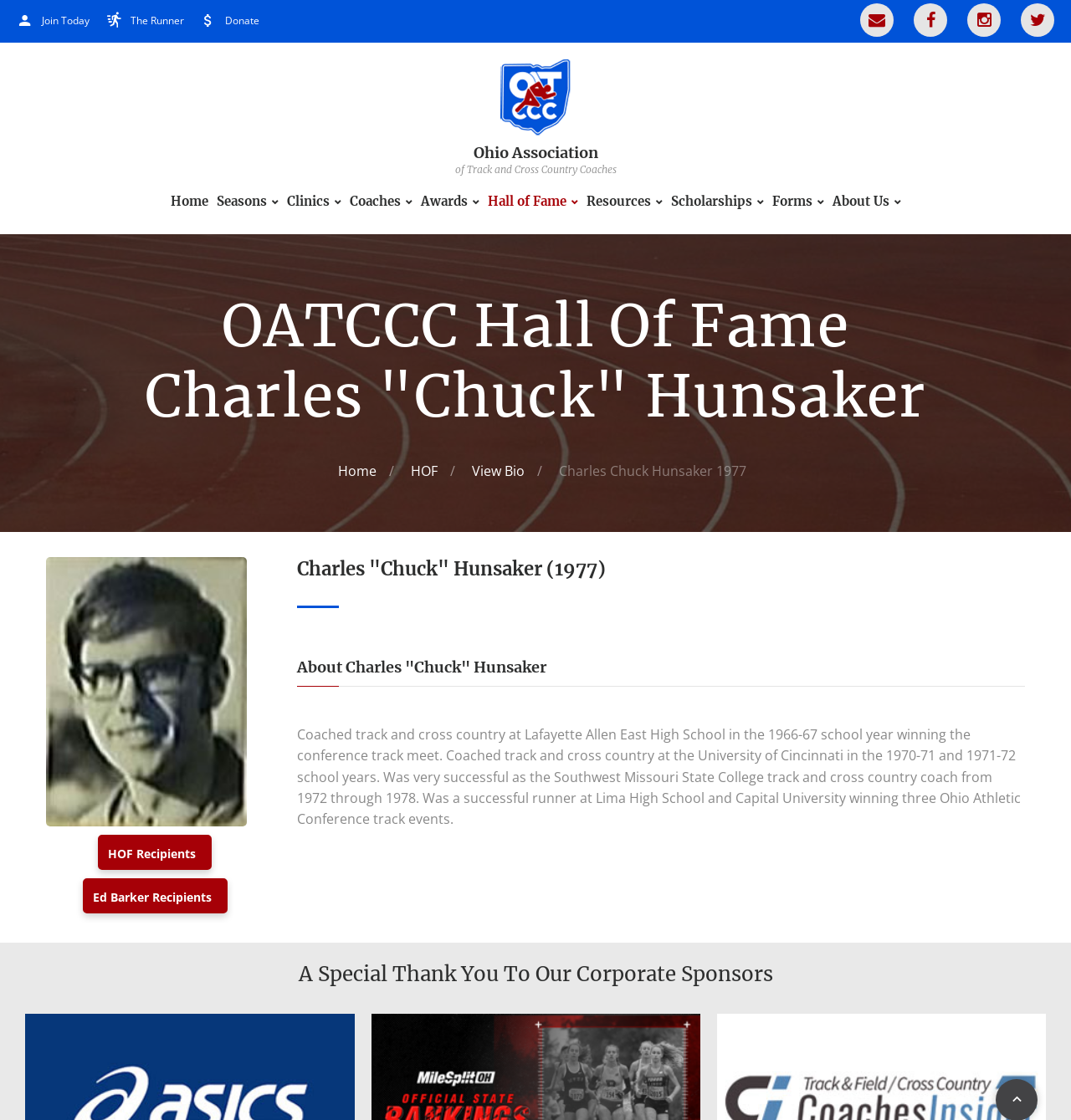Find the bounding box coordinates of the element you need to click on to perform this action: 'View Bio'. The coordinates should be represented by four float values between 0 and 1, in the format [left, top, right, bottom].

[0.44, 0.412, 0.489, 0.429]